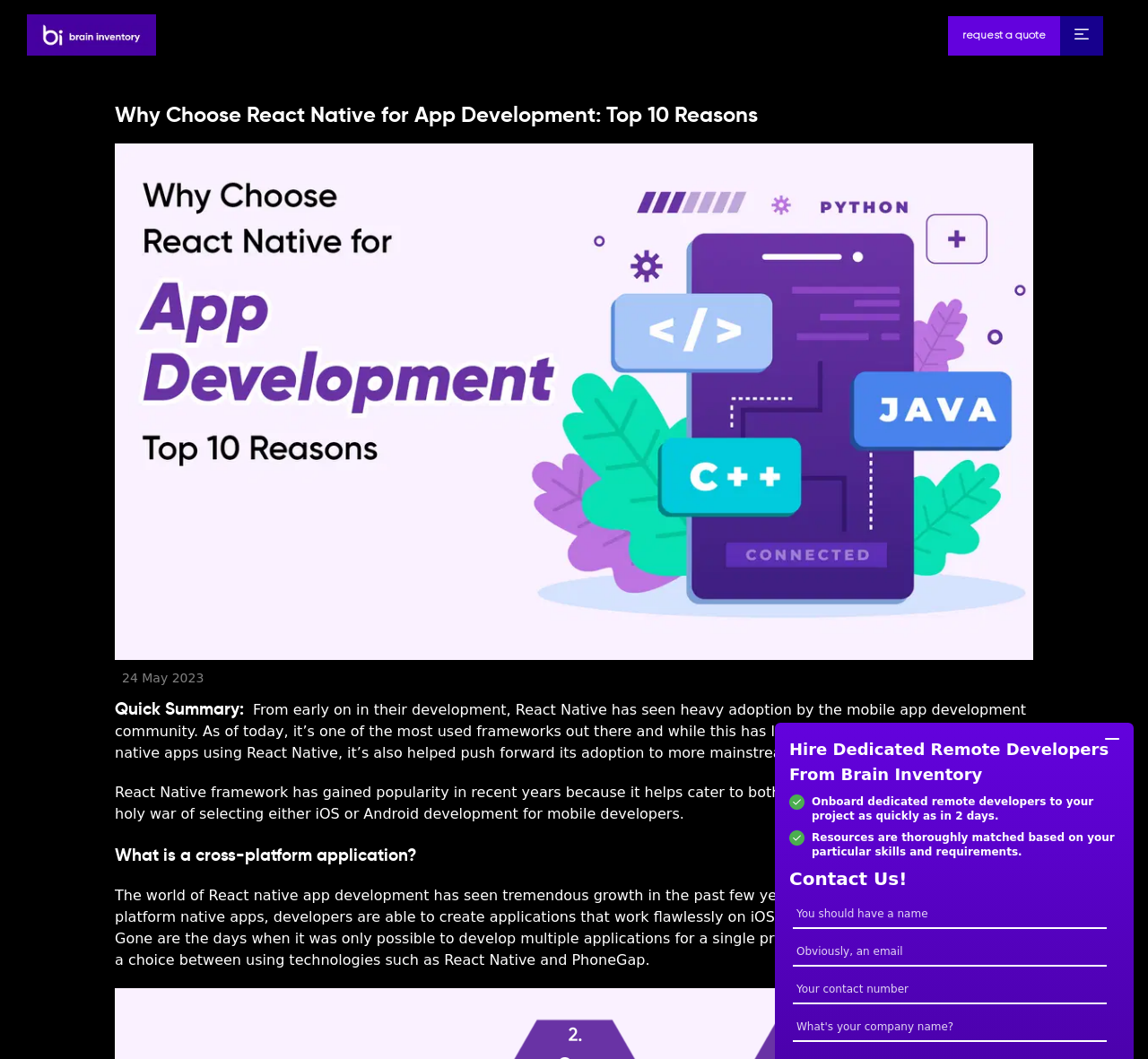Provide a thorough and detailed response to the question by examining the image: 
What is the main topic of this webpage?

Based on the webpage content, it appears that the main topic is React Native, a framework for building cross-platform mobile apps. The heading 'Why Choose React Native for App Development: Top 10 Reasons' and the text 'React Native framework has gained popularity in recent years...' suggest that the webpage is discussing the benefits and advantages of using React Native for app development.